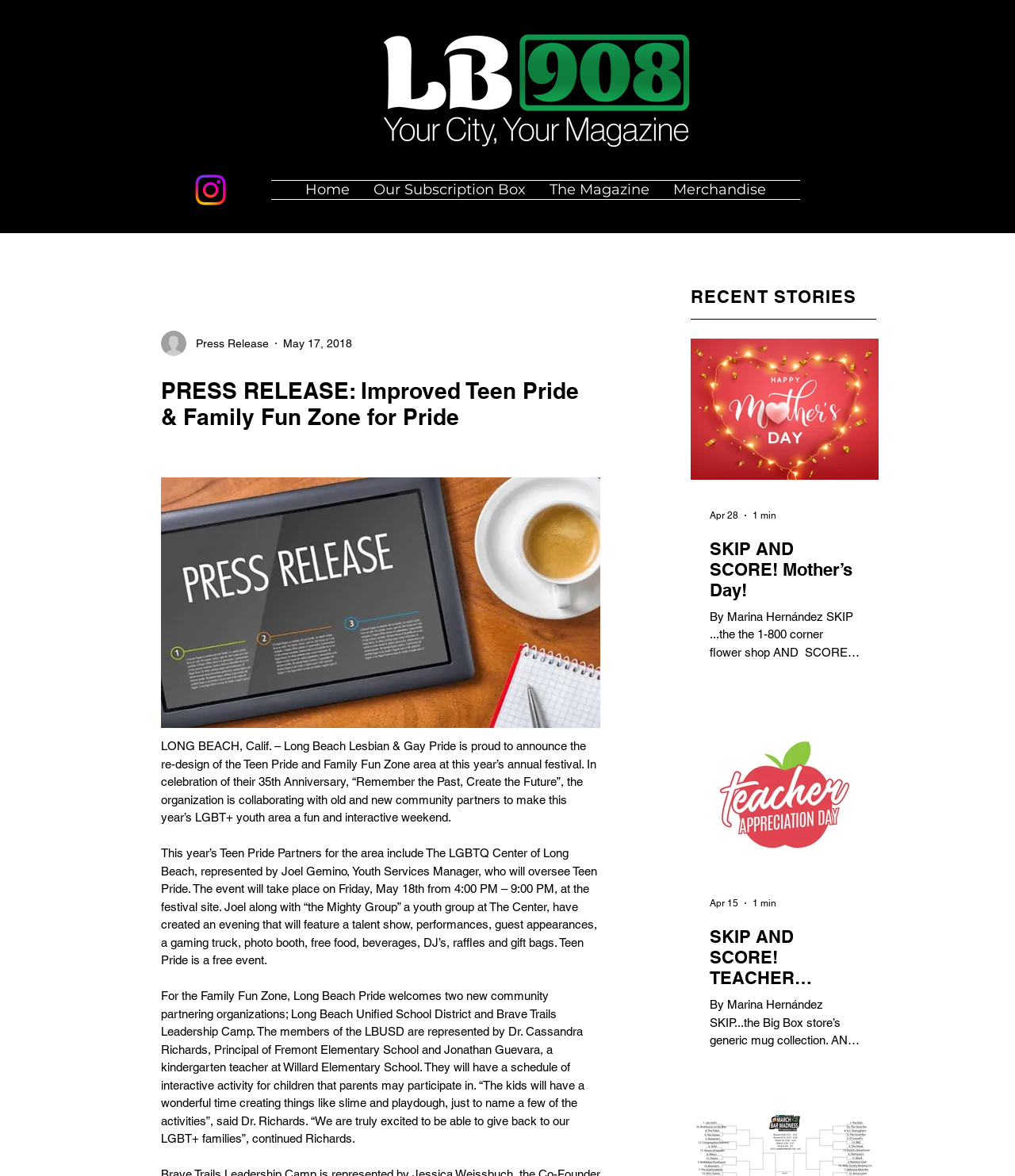Identify the bounding box coordinates of the area that should be clicked in order to complete the given instruction: "Go to Home page". The bounding box coordinates should be four float numbers between 0 and 1, i.e., [left, top, right, bottom].

[0.289, 0.154, 0.356, 0.169]